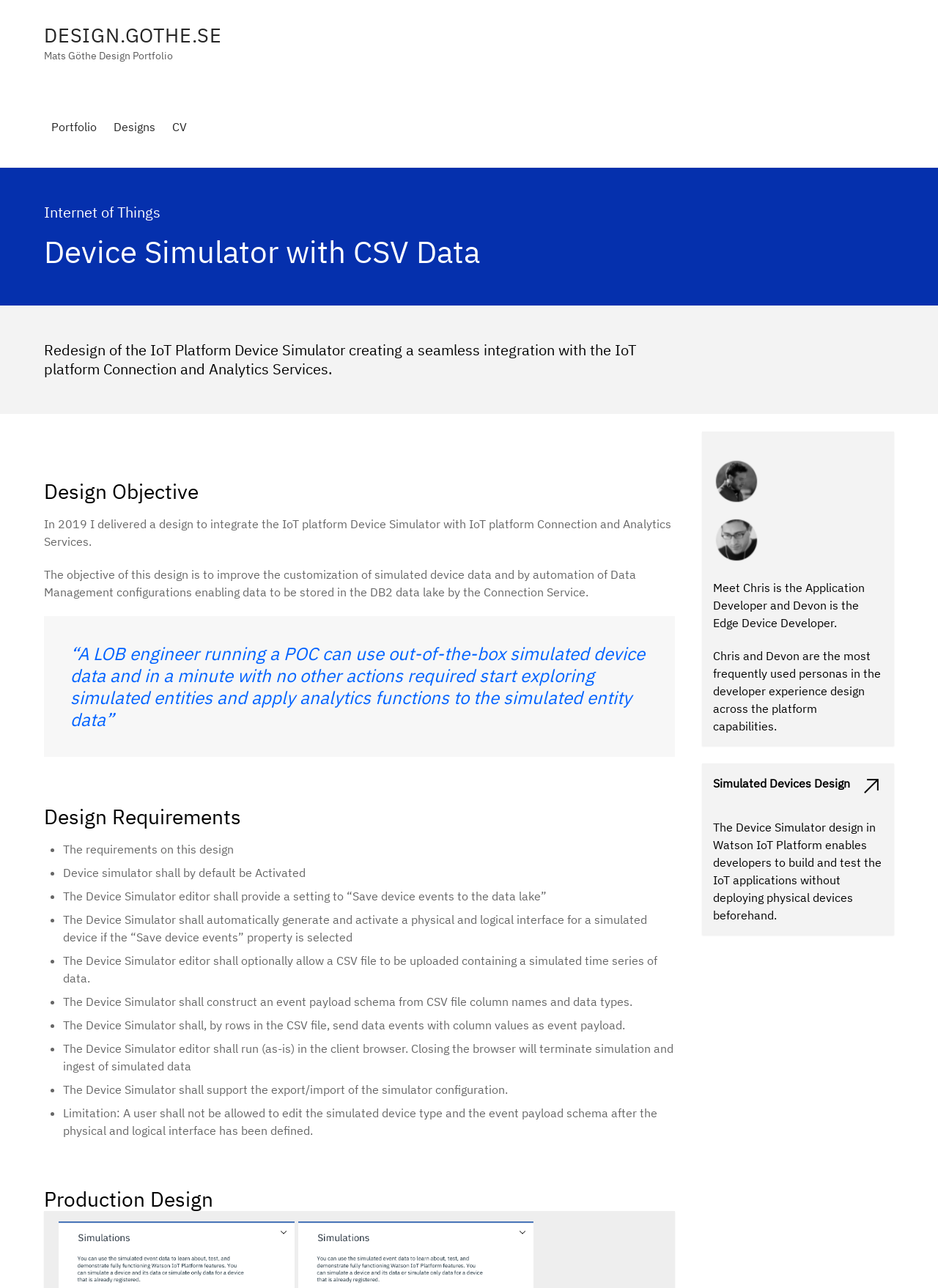Use a single word or phrase to answer the following:
Who are the personas used in the developer experience design?

Chris and Devon